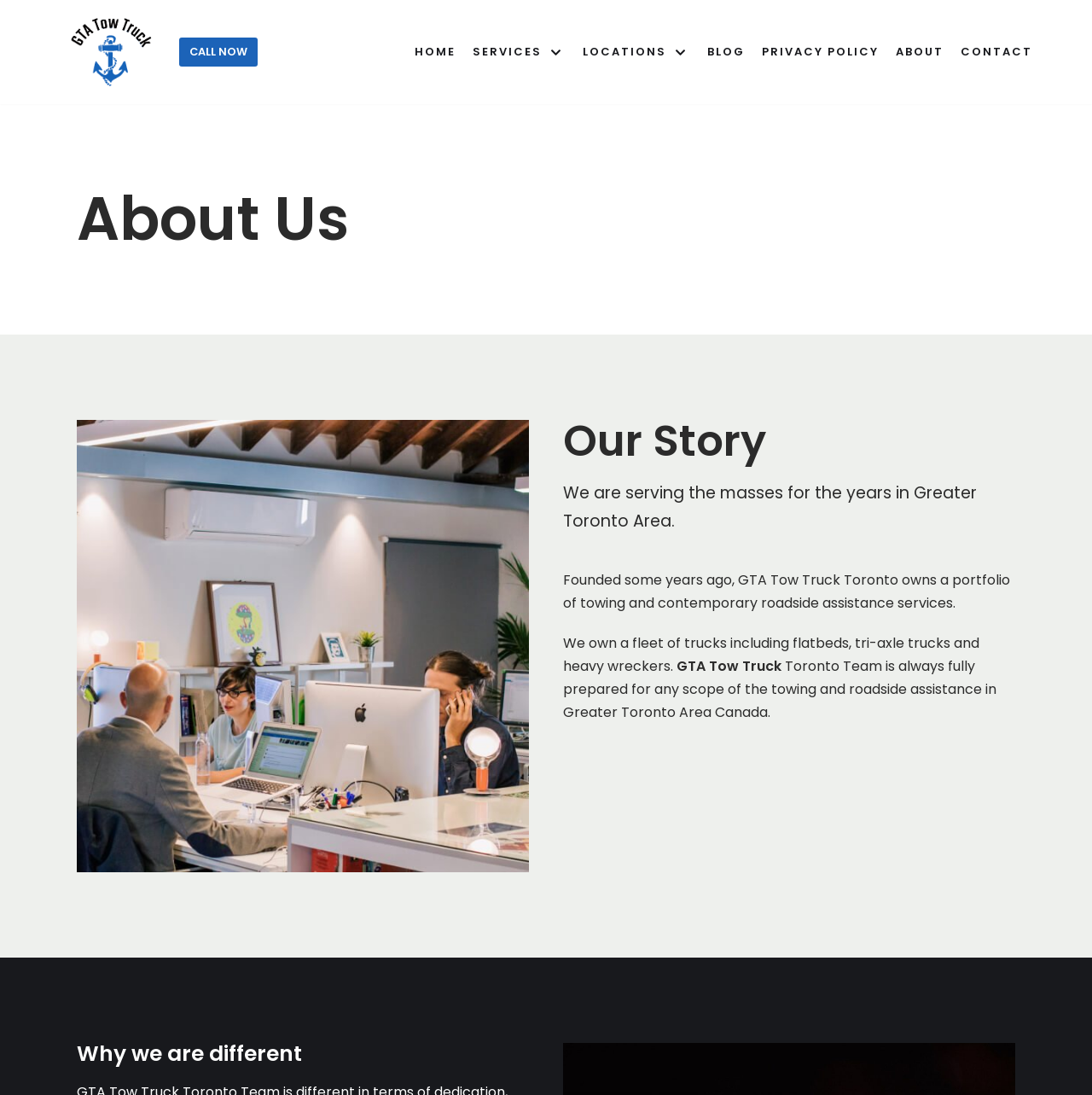What type of trucks does the company own?
Provide a thorough and detailed answer to the question.

I found this information by reading the text on the webpage, which specifically mentions that the company owns a fleet of trucks including flatbeds, tri-axle trucks, and heavy wreckers. This suggests that the company has a variety of trucks to handle different types of towing and roadside assistance tasks.